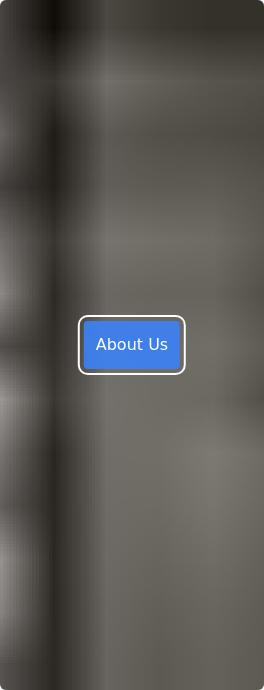Break down the image and describe each part extensively.

The image features a prominent blue button labeled "About Us," set against a blurred, dark background. This button likely serves as a navigational feature on a website related to Sash Windows Berkshire, a company specializing in window sash replacement. The design emphasizes clarity and accessibility, inviting users to learn more about the company's services, history, and values. Its placement hints at a user-friendly interface aimed at providing visitors with easy access to essential information about the business.